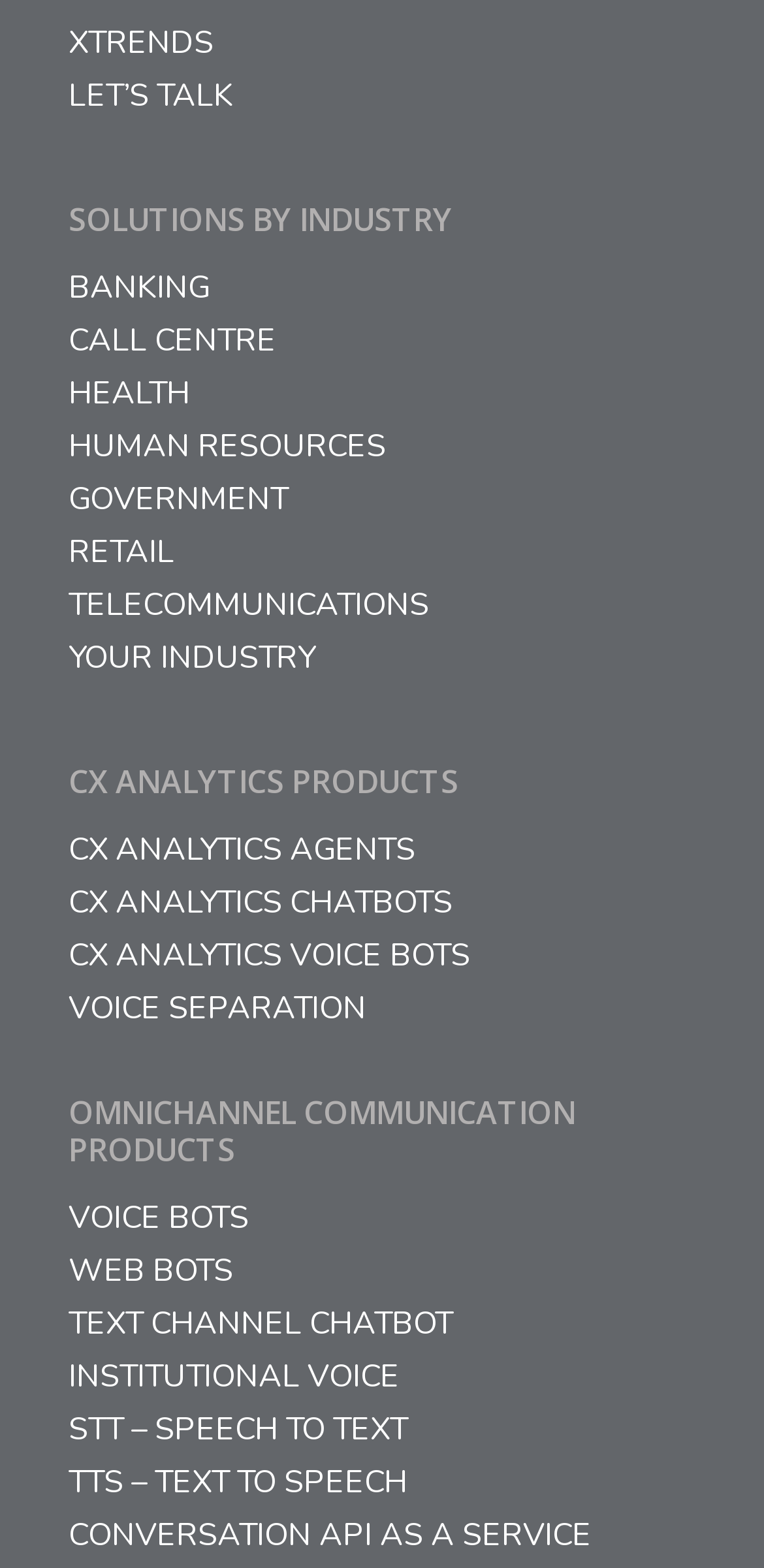Find the coordinates for the bounding box of the element with this description: "Human Resources".

[0.09, 0.273, 0.91, 0.297]